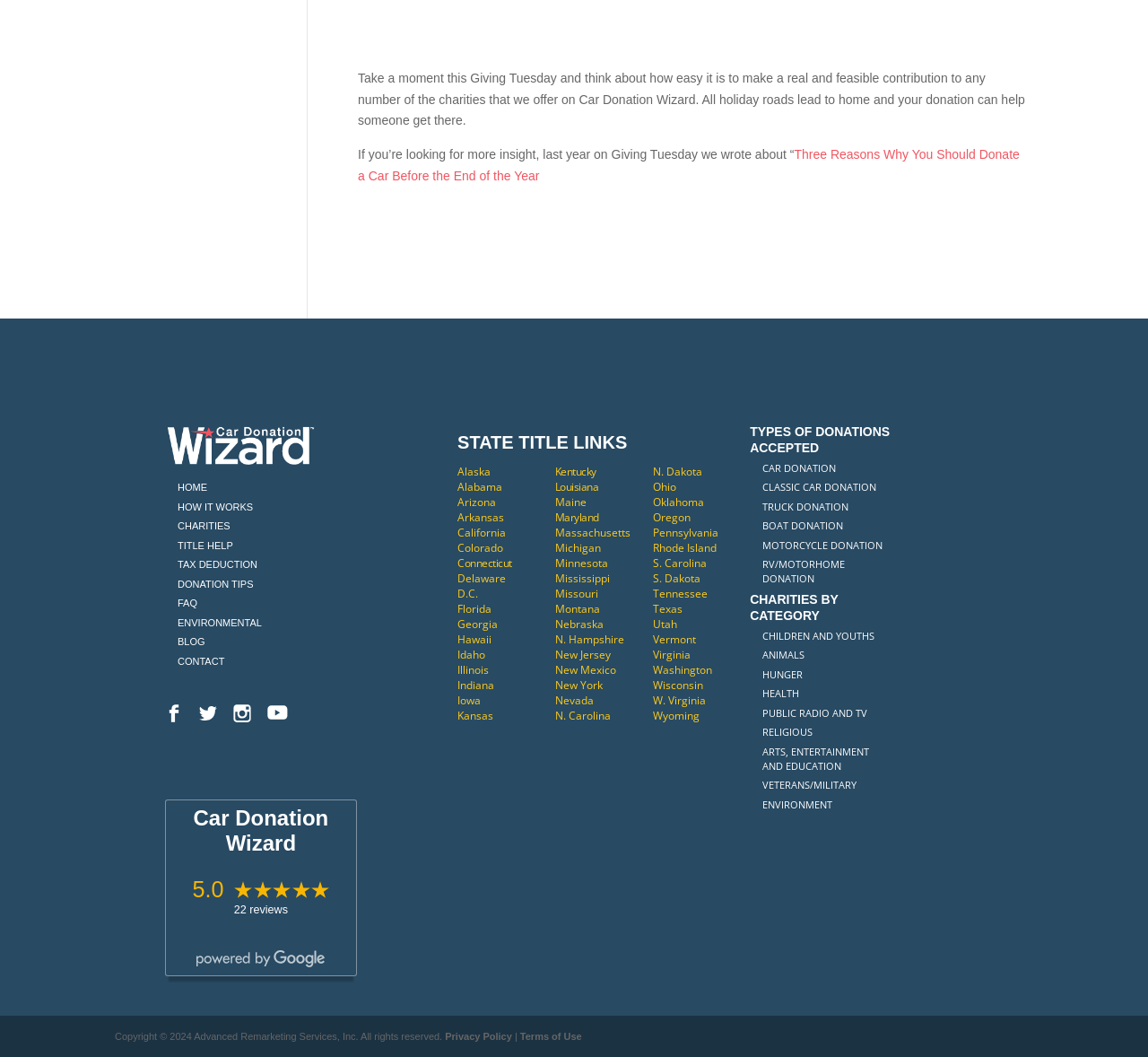Use a single word or phrase to answer the question: How many social media links are available on the webpage?

3